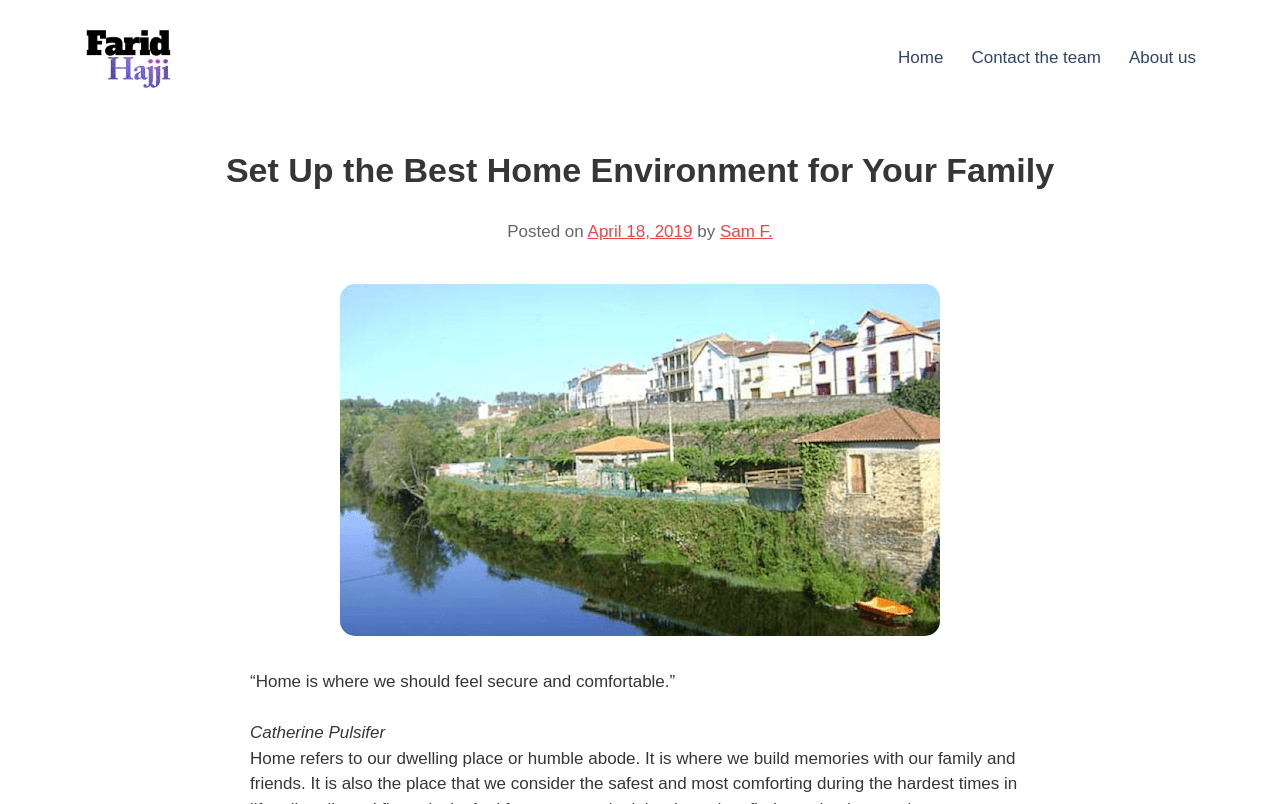Please identify the bounding box coordinates of the clickable area that will allow you to execute the instruction: "Donate to CANHR".

None